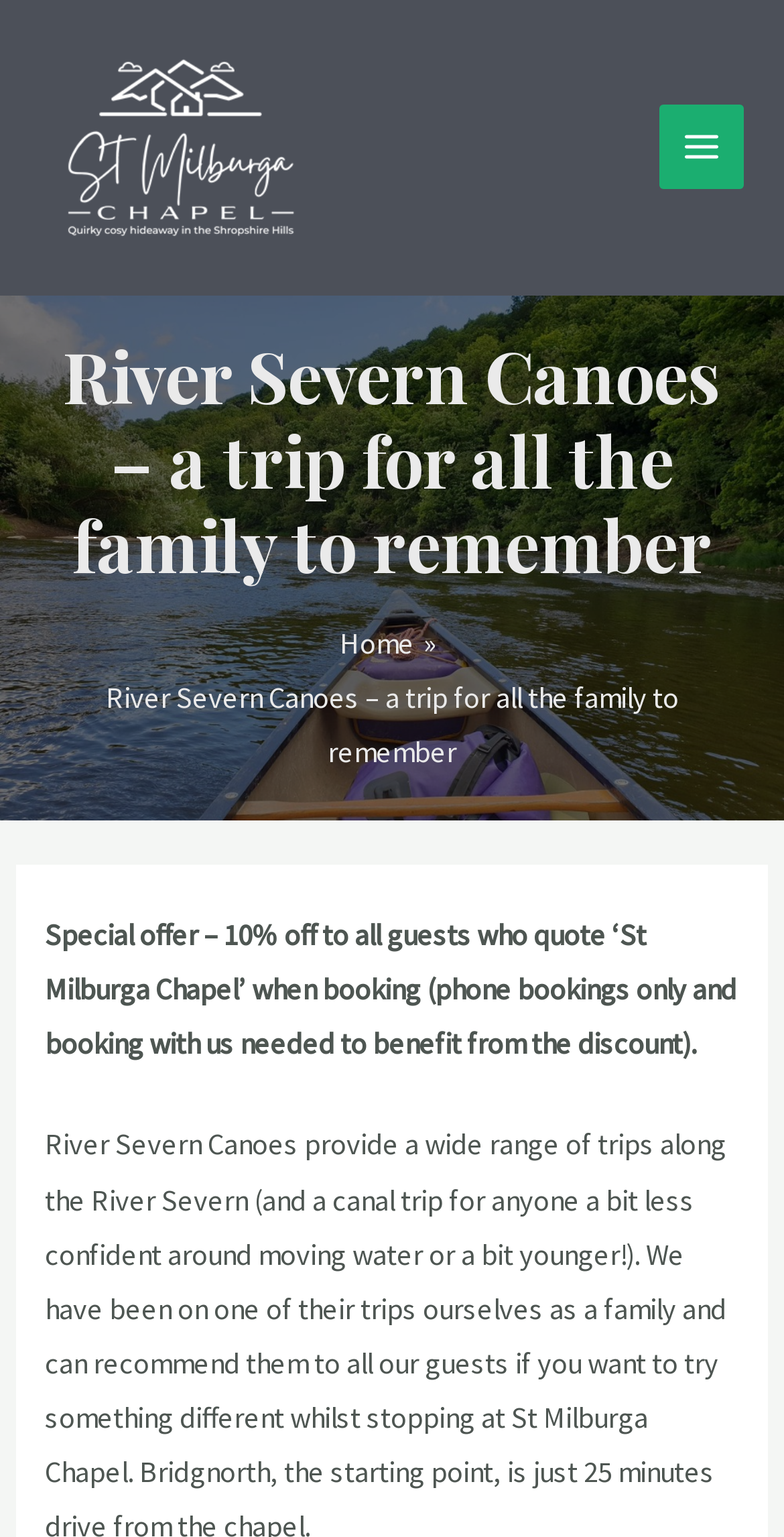Predict the bounding box of the UI element based on the description: "Home". The coordinates should be four float numbers between 0 and 1, formatted as [left, top, right, bottom].

[0.434, 0.407, 0.529, 0.431]